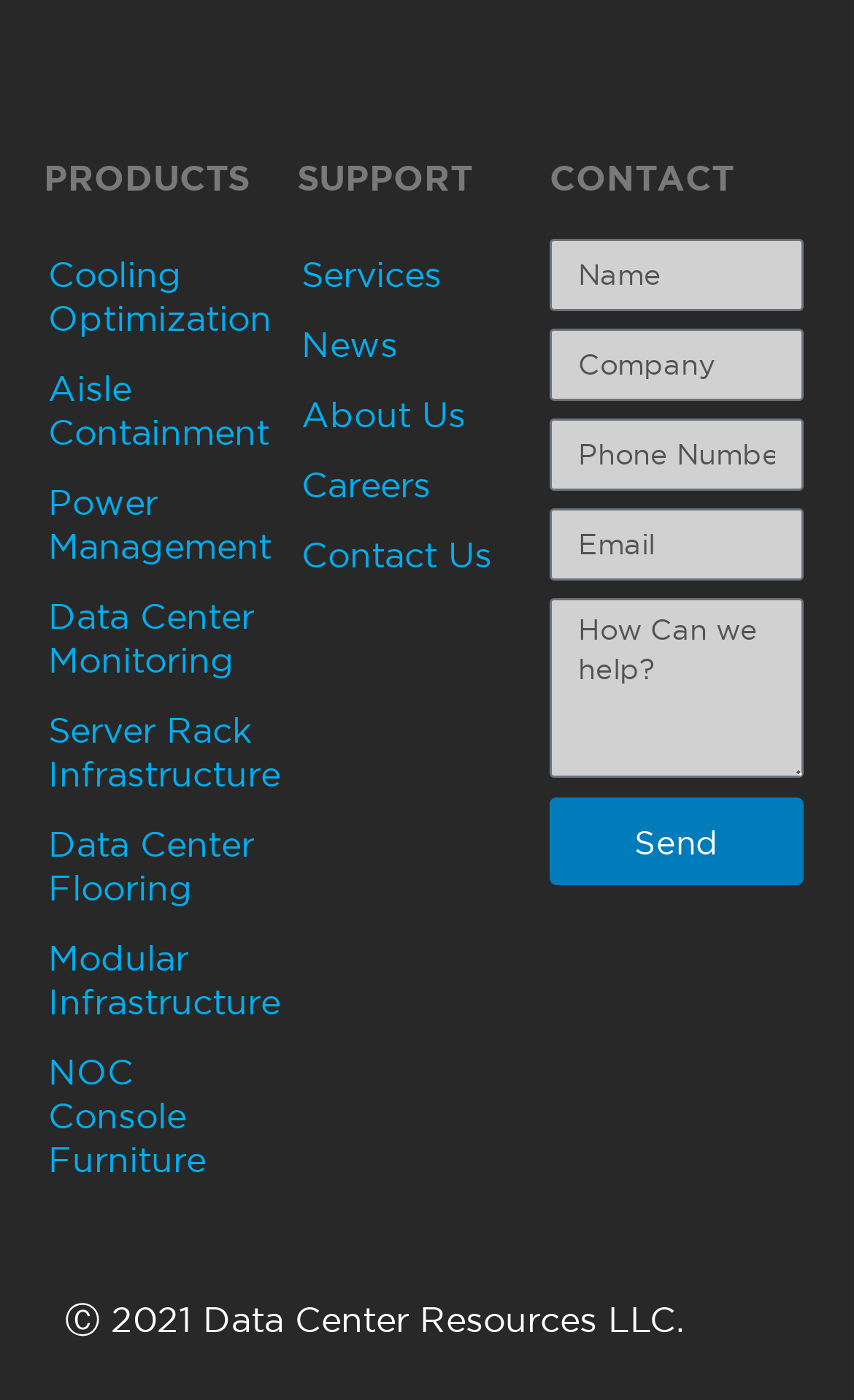How many textboxes are there in the CONTACT section?
Analyze the image and deliver a detailed answer to the question.

I examined the CONTACT section and found 5 textboxes, which are 'Name', 'Company', 'Phone', 'Email', and 'Message'.